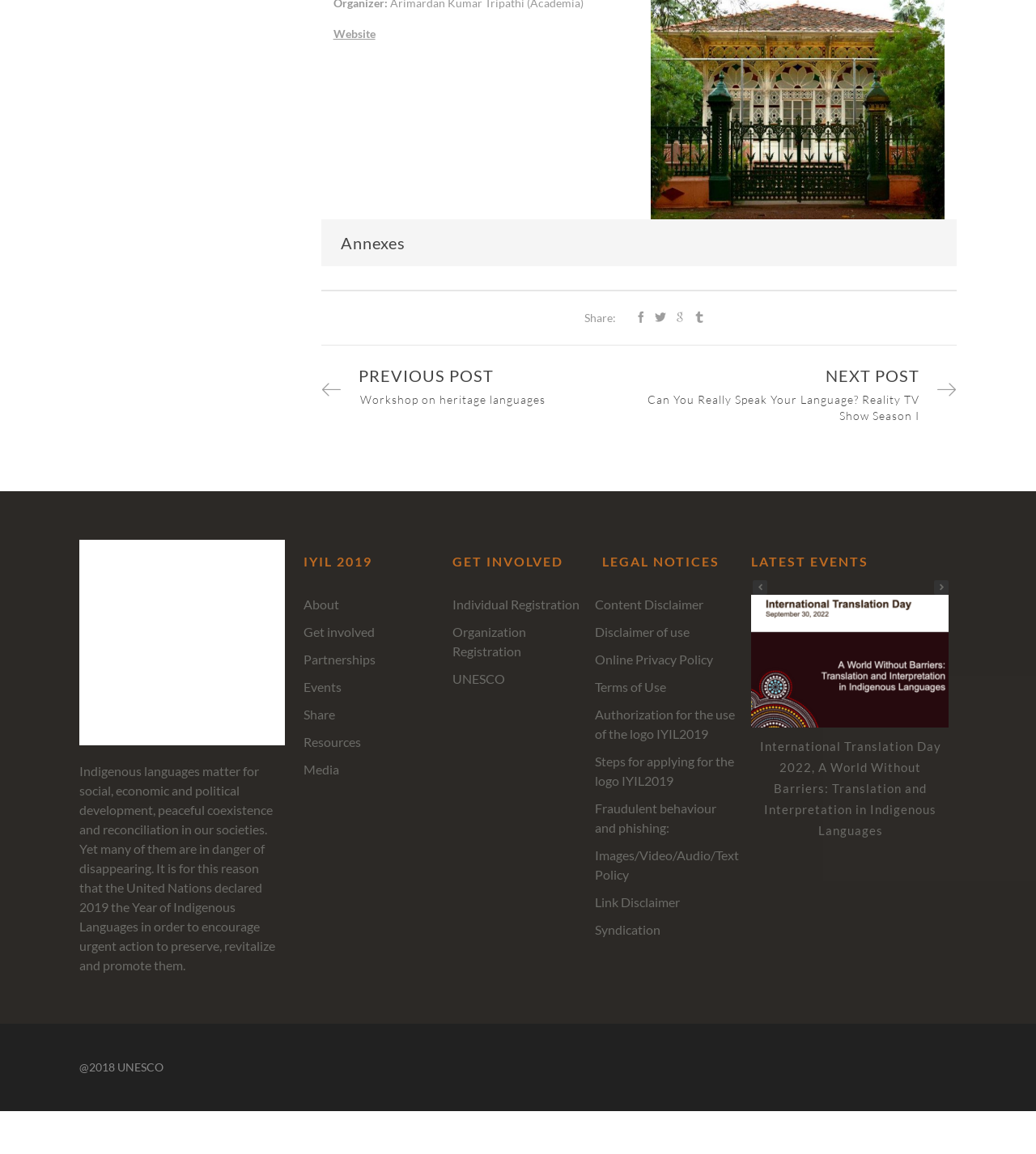Please answer the following query using a single word or phrase: 
What is the previous post about?

Workshop on heritage languages